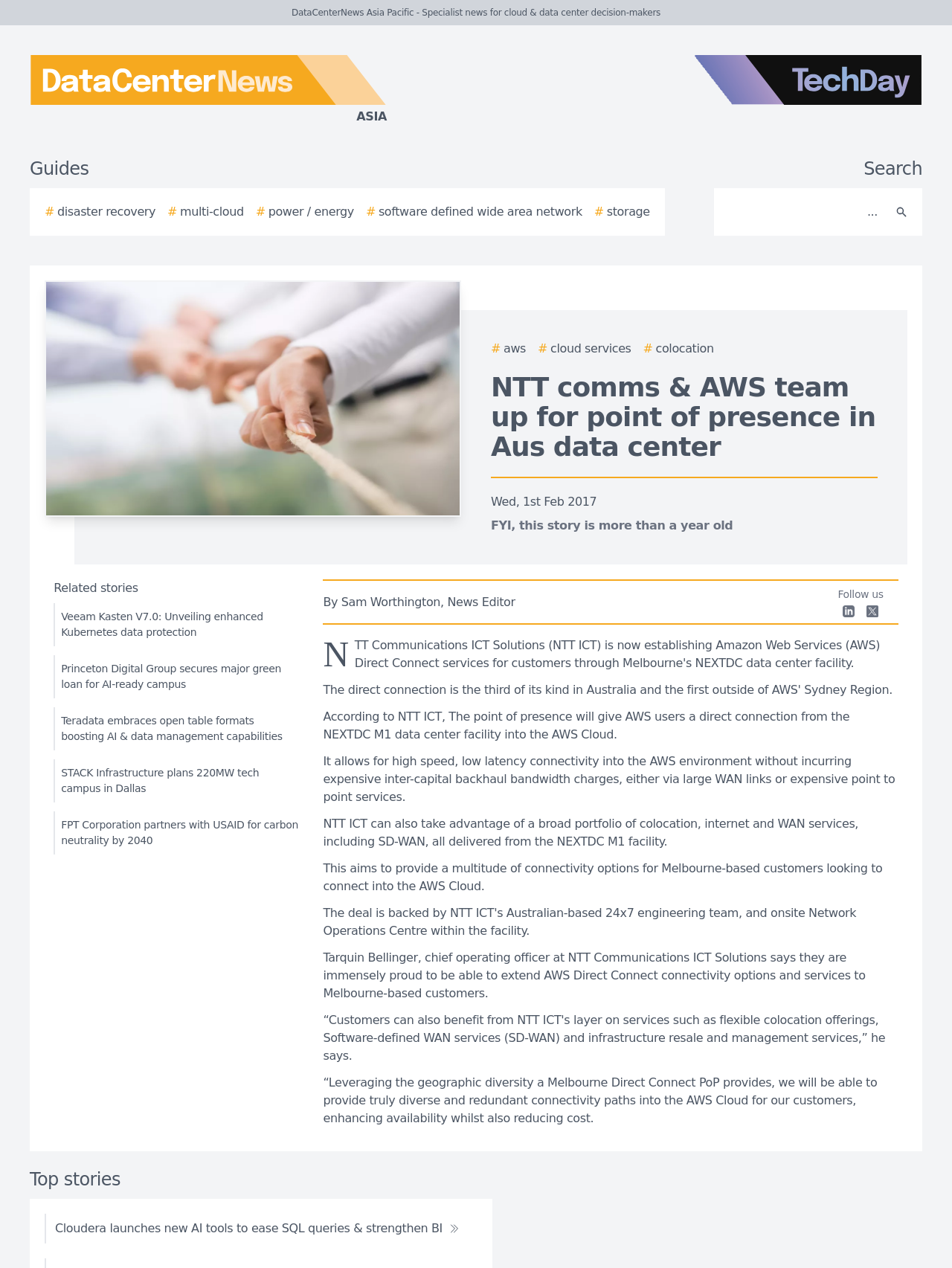Please indicate the bounding box coordinates for the clickable area to complete the following task: "Search for a topic". The coordinates should be specified as four float numbers between 0 and 1, i.e., [left, top, right, bottom].

[0.756, 0.153, 0.931, 0.181]